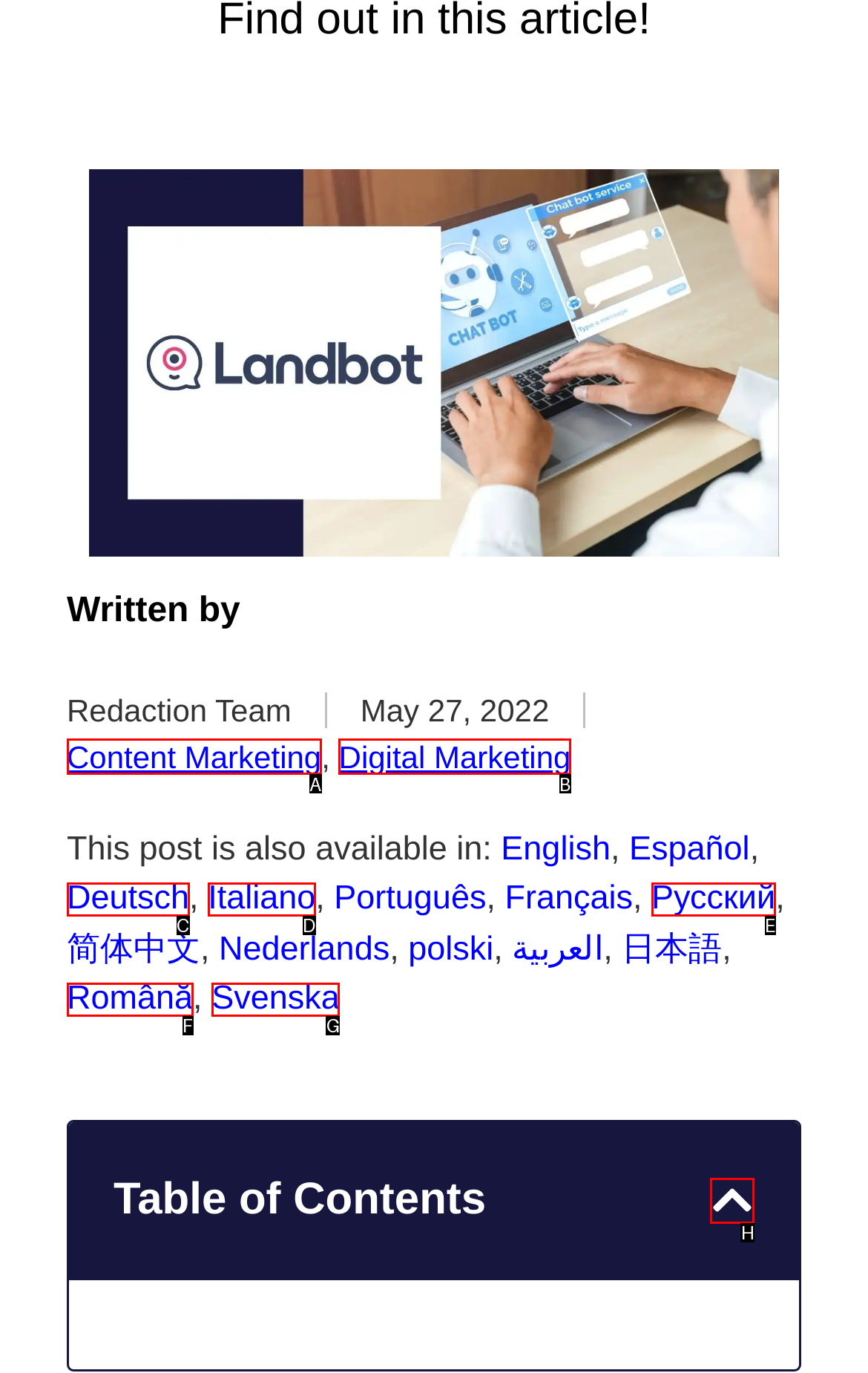Choose the letter of the option that needs to be clicked to perform the task: share on Facebook. Answer with the letter.

None